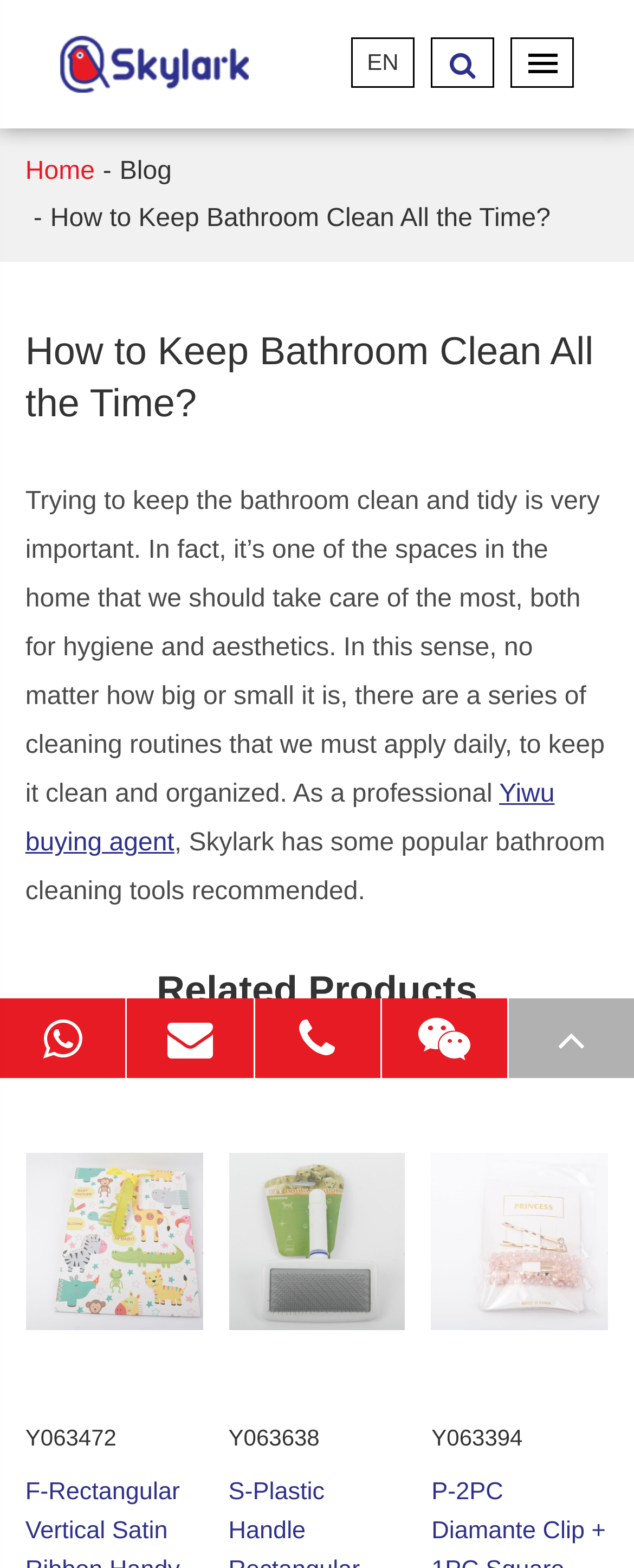How many images are there in the 'Related Products' section?
Refer to the image and answer the question using a single word or phrase.

3